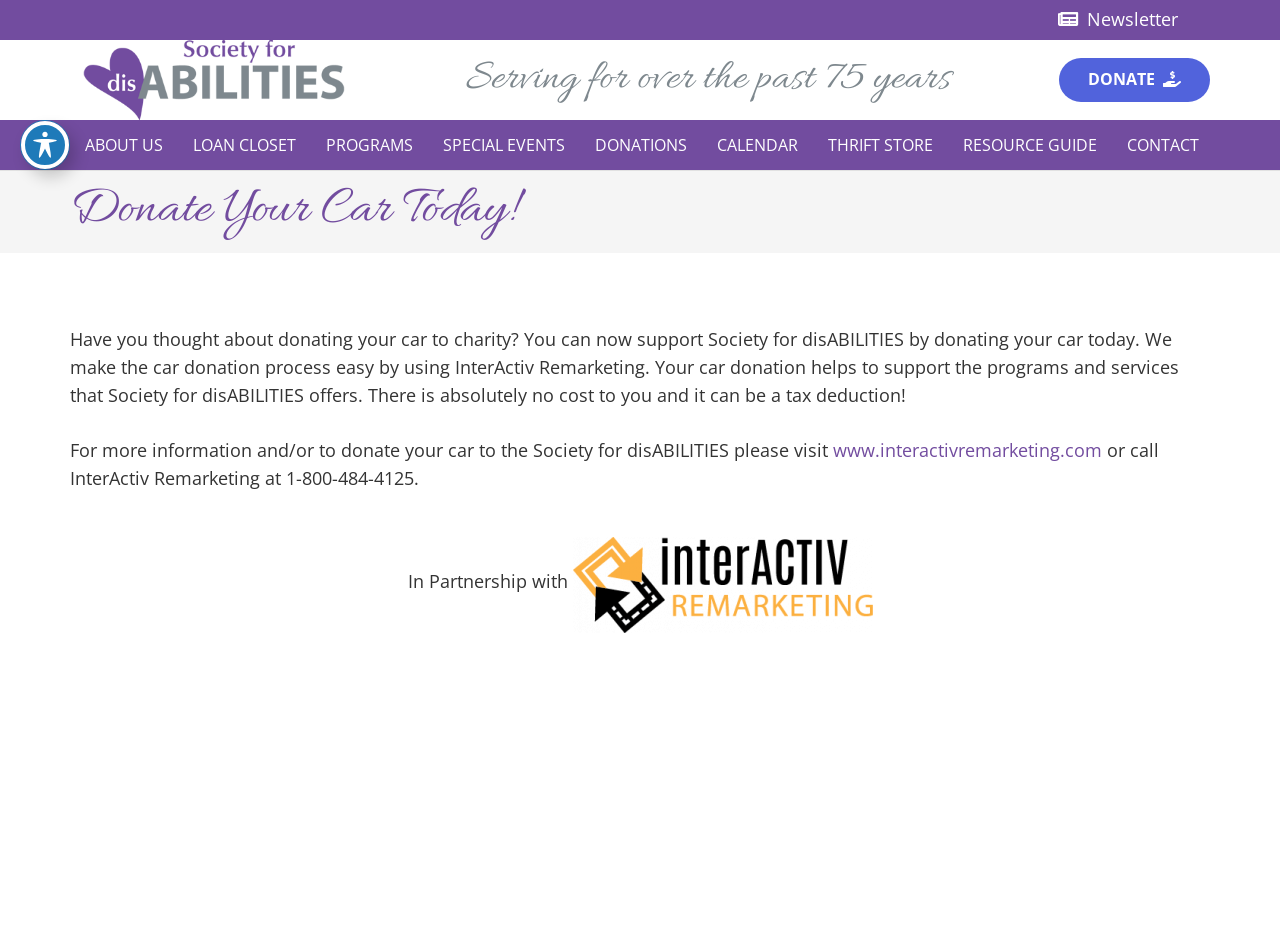Please specify the bounding box coordinates of the clickable region necessary for completing the following instruction: "Visit the Society for disABILITIES website". The coordinates must consist of four float numbers between 0 and 1, i.e., [left, top, right, bottom].

[0.055, 0.032, 0.279, 0.137]